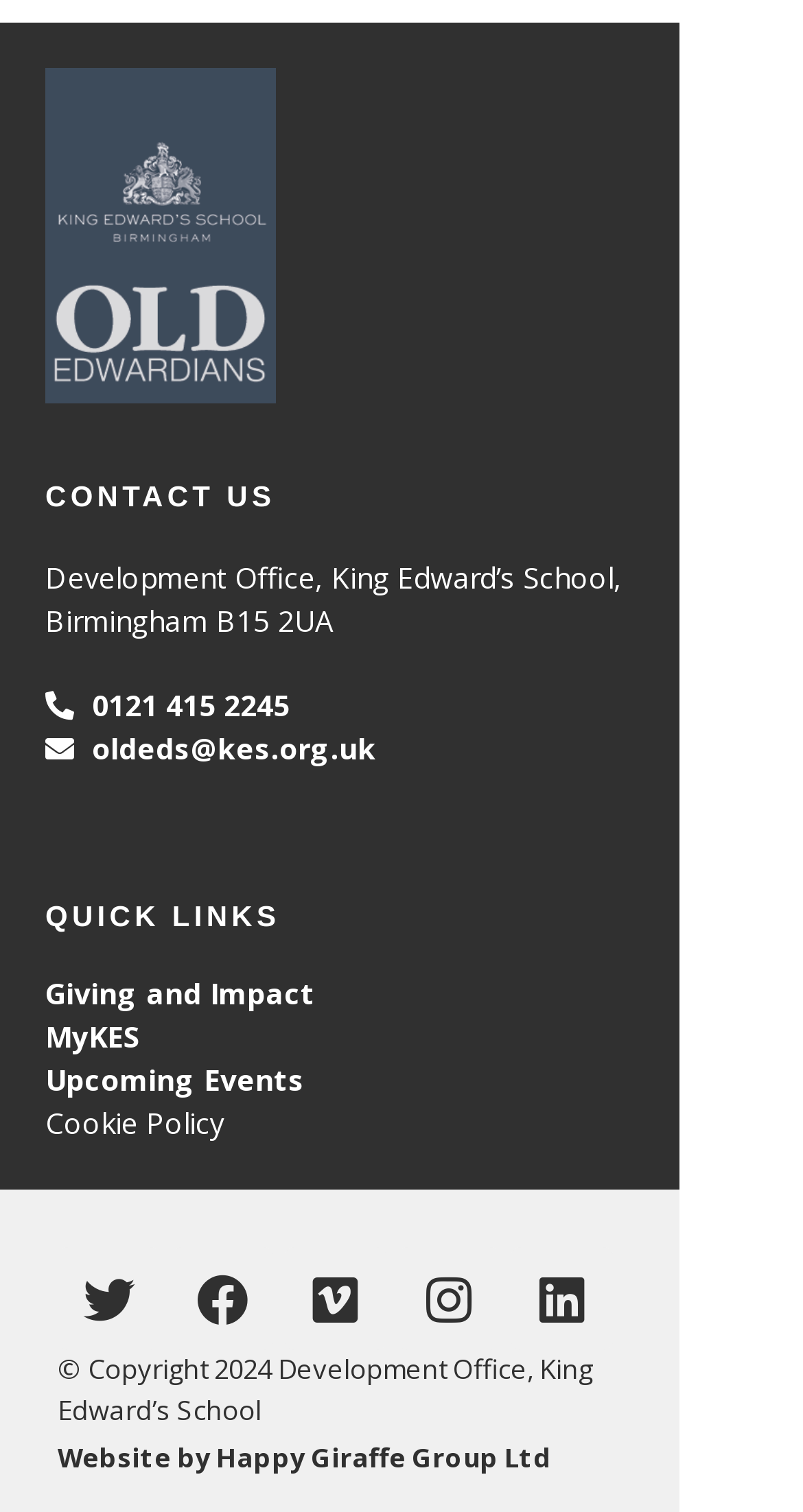What is the email address to contact the Development Office? Analyze the screenshot and reply with just one word or a short phrase.

oldeds@kes.org.uk